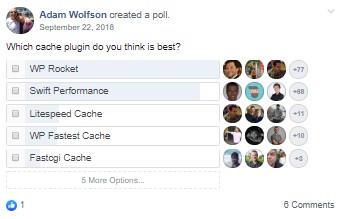Create a detailed narrative of what is happening in the image.

In this image, a Facebook poll created by Adam Wolfson on September 22, 2018, seeks user opinions on the best cache plugin. The poll features five options: WP Rocket, Swift Performance, LiteSpeed Cache, WP Fastest Cache, and Fastogi Cache. Each option displays the number of votes it has received, with Swift Performance leading at 88 votes, followed by WP Rocket with 77 votes. The visual includes the faces of several participants who interacted with the poll, highlighting community engagement. Additionally, there are comments below the poll, indicating an active discussion among users regarding their preferences for cache plugins.